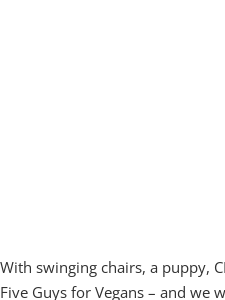Generate an elaborate caption that covers all aspects of the image.

The image captures a vibrant scene that reflects the playful and eclectic atmosphere of a popular vegan eatery. Described as reminiscent of a 'Hippy’s dream', the space features swinging chairs and a laid-back vibe, making it an inviting spot for both relaxation and socializing. The mention of a puppy adds to the charm, enhancing the friendly and casual environment. The aesthetics are likely complemented by quirky decorations, aligning with the overall wacky theme. Customers can enjoy CBD-infused brownies and delightful cookie sandwiches, underscoring the eatery's commitment to fun and indulgent vegan options. This image embodies the essence of modern plant-based dining, combining comfort with creativity, appealing especially to those seeking a unique culinary experience.